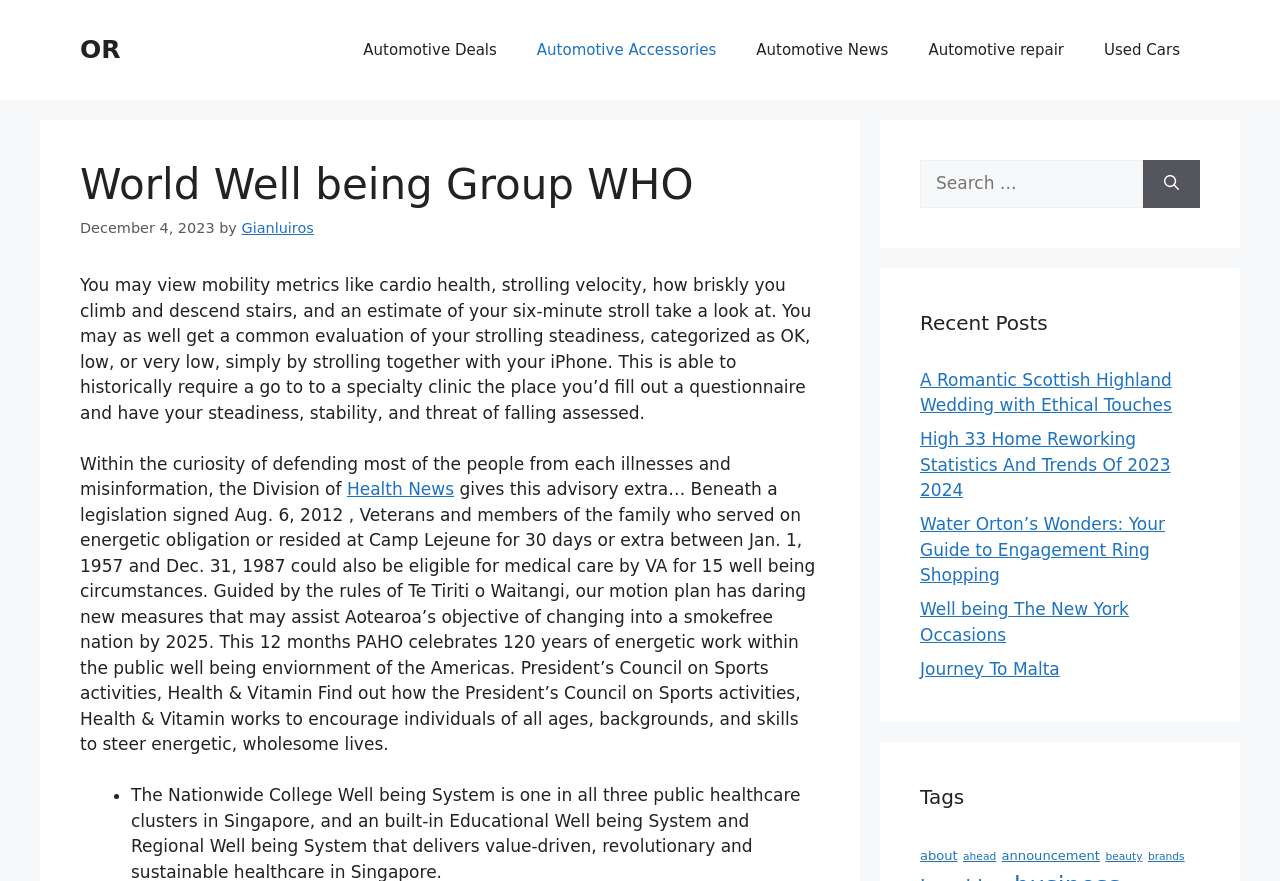Based on the provided description, "Automotive Deals", find the bounding box of the corresponding UI element in the screenshot.

[0.268, 0.023, 0.404, 0.091]